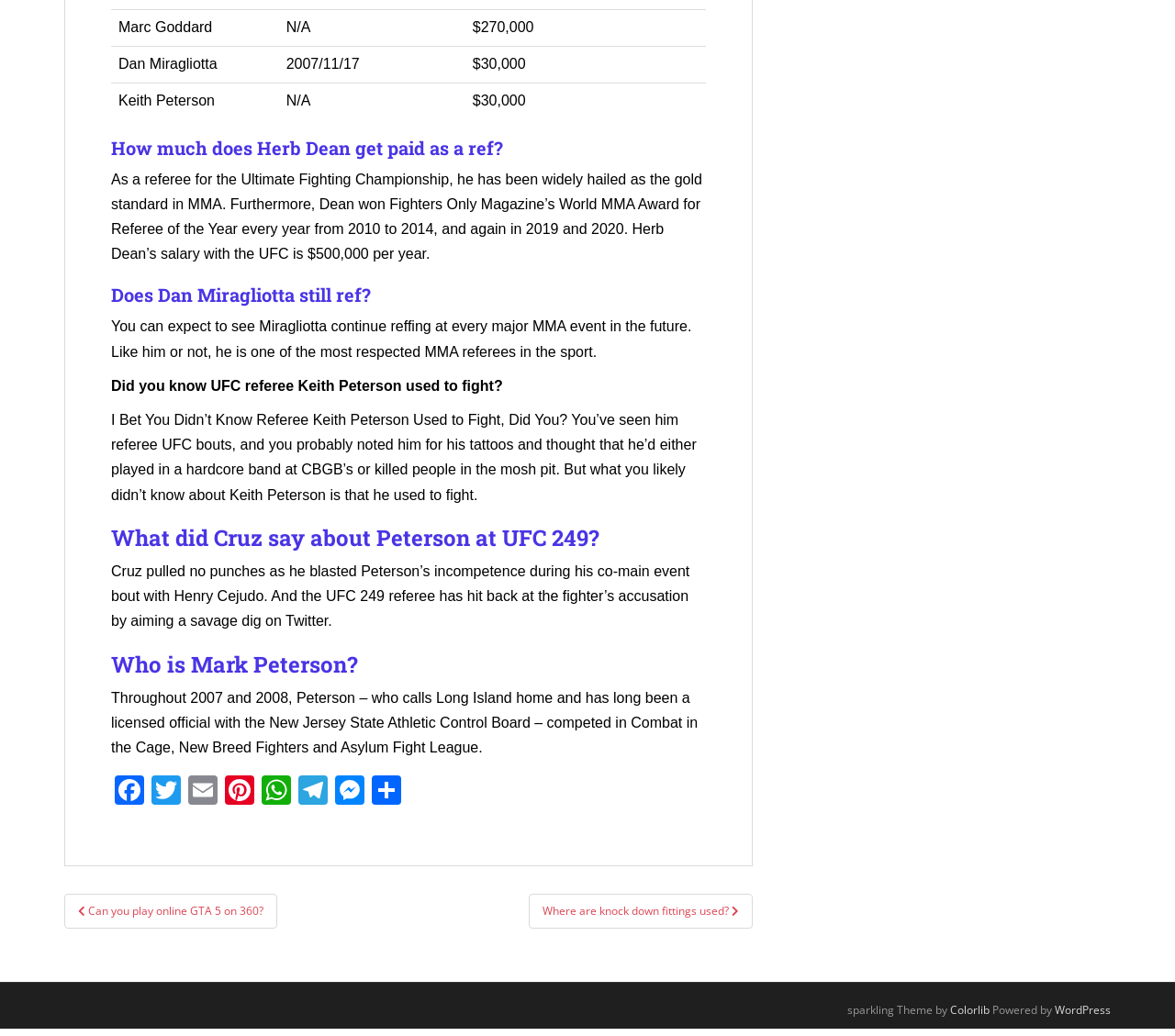What is the name of the event where Cruz criticized Peterson?
Give a one-word or short phrase answer based on the image.

UFC 249